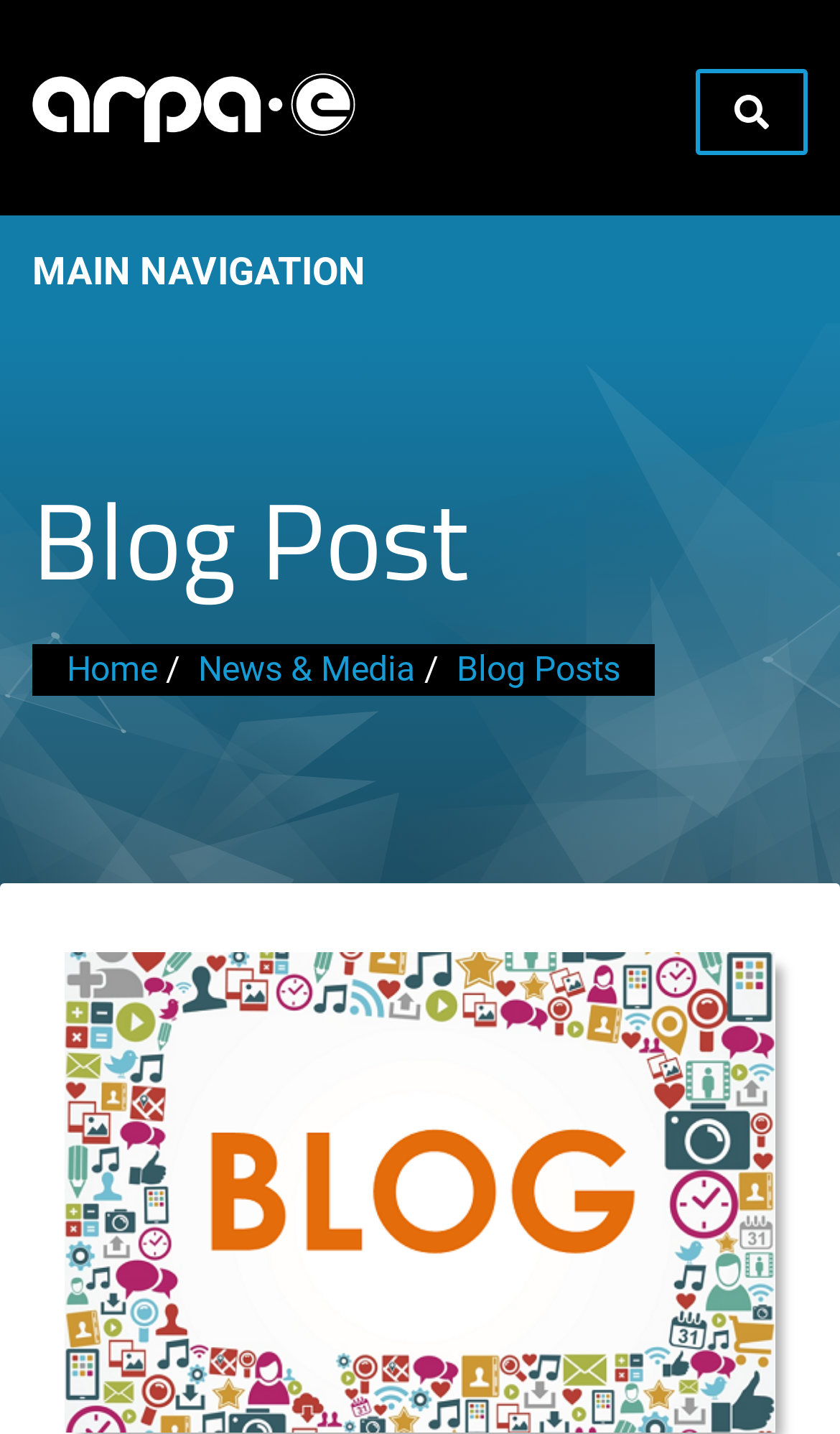Reply to the question below using a single word or brief phrase:
How many links are in the breadcrumb navigation?

3